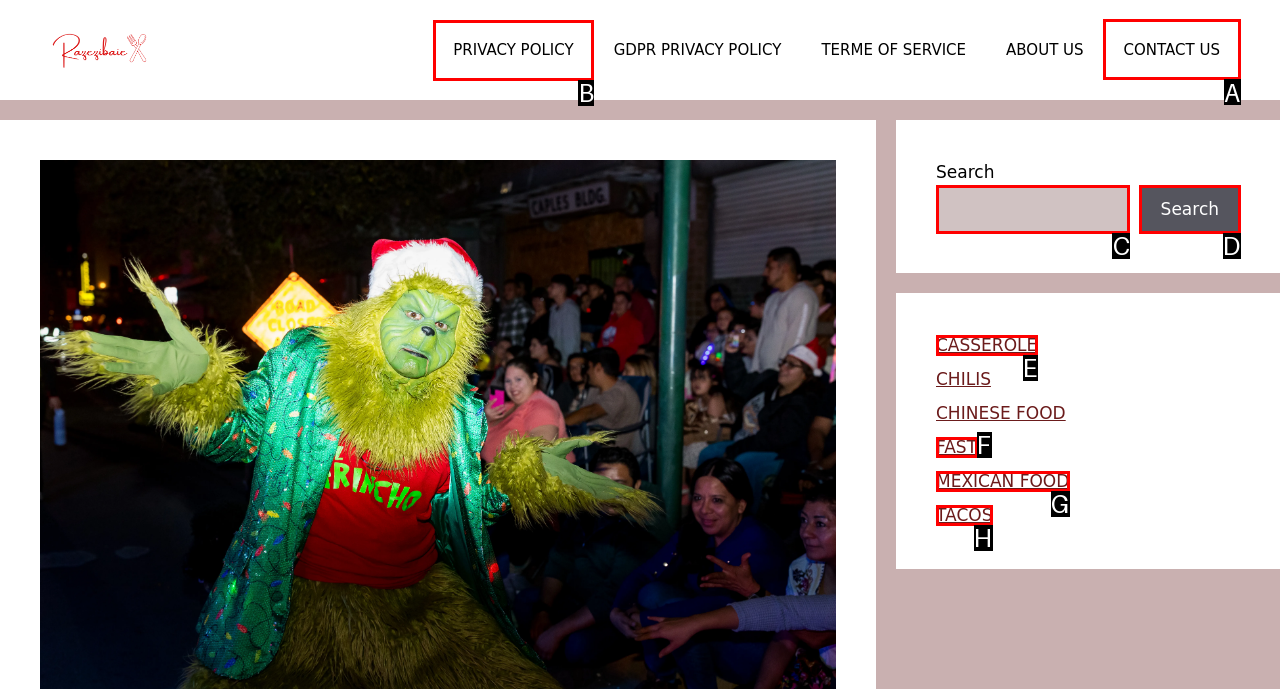Indicate the UI element to click to perform the task: check contact us. Reply with the letter corresponding to the chosen element.

A